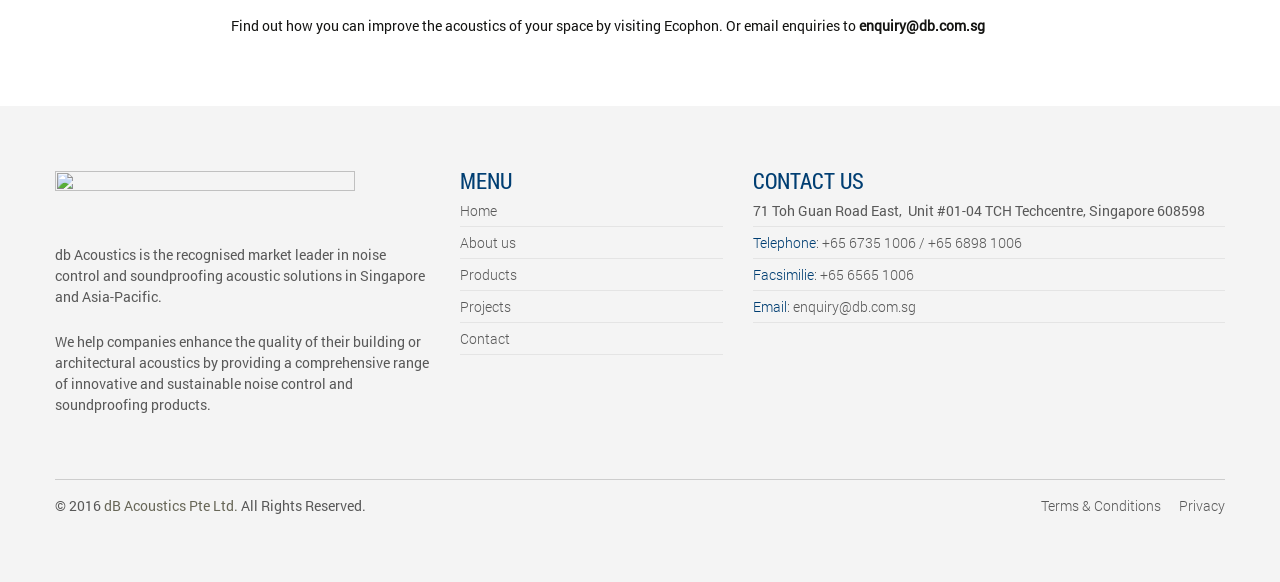Provide a short, one-word or phrase answer to the question below:
What is the company's area of expertise?

acoustics and soundproofing